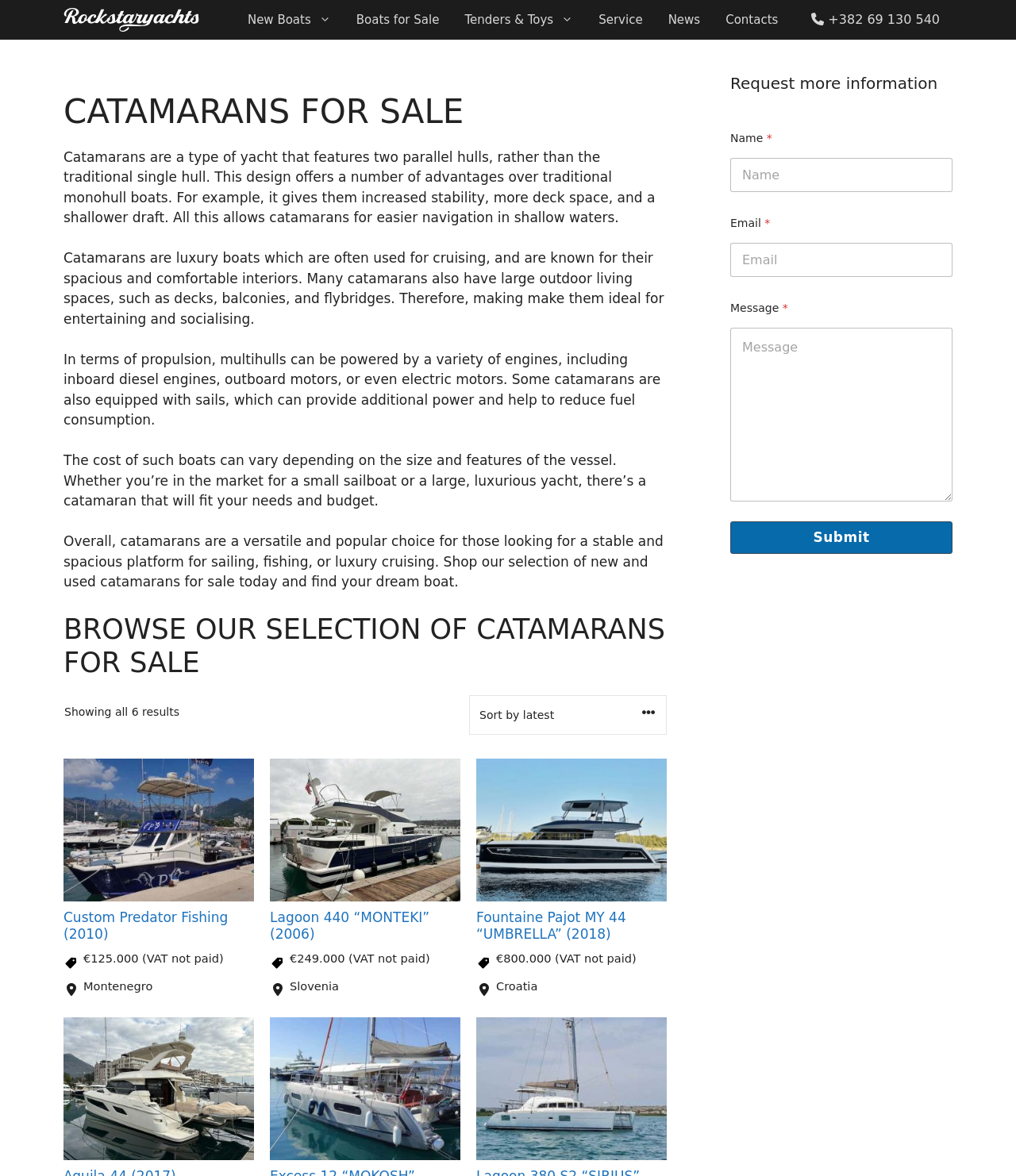Determine the bounding box of the UI element mentioned here: "+382 69 130 540". The coordinates must be in the format [left, top, right, bottom] with values ranging from 0 to 1.

[0.778, 0.0, 0.938, 0.034]